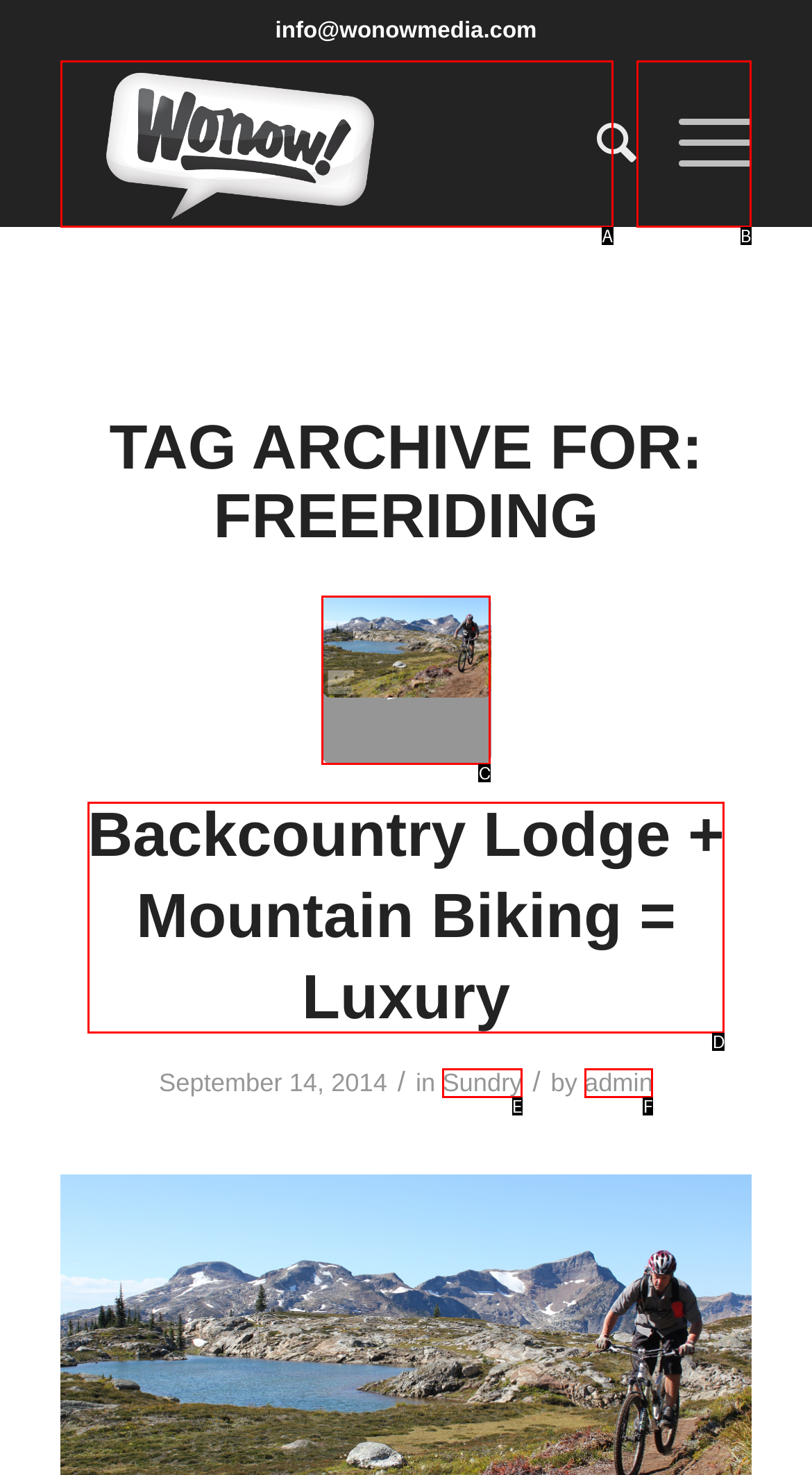Find the HTML element that suits the description: alt="Wonow Media" title="wonow_media_logo"
Indicate your answer with the letter of the matching option from the choices provided.

A